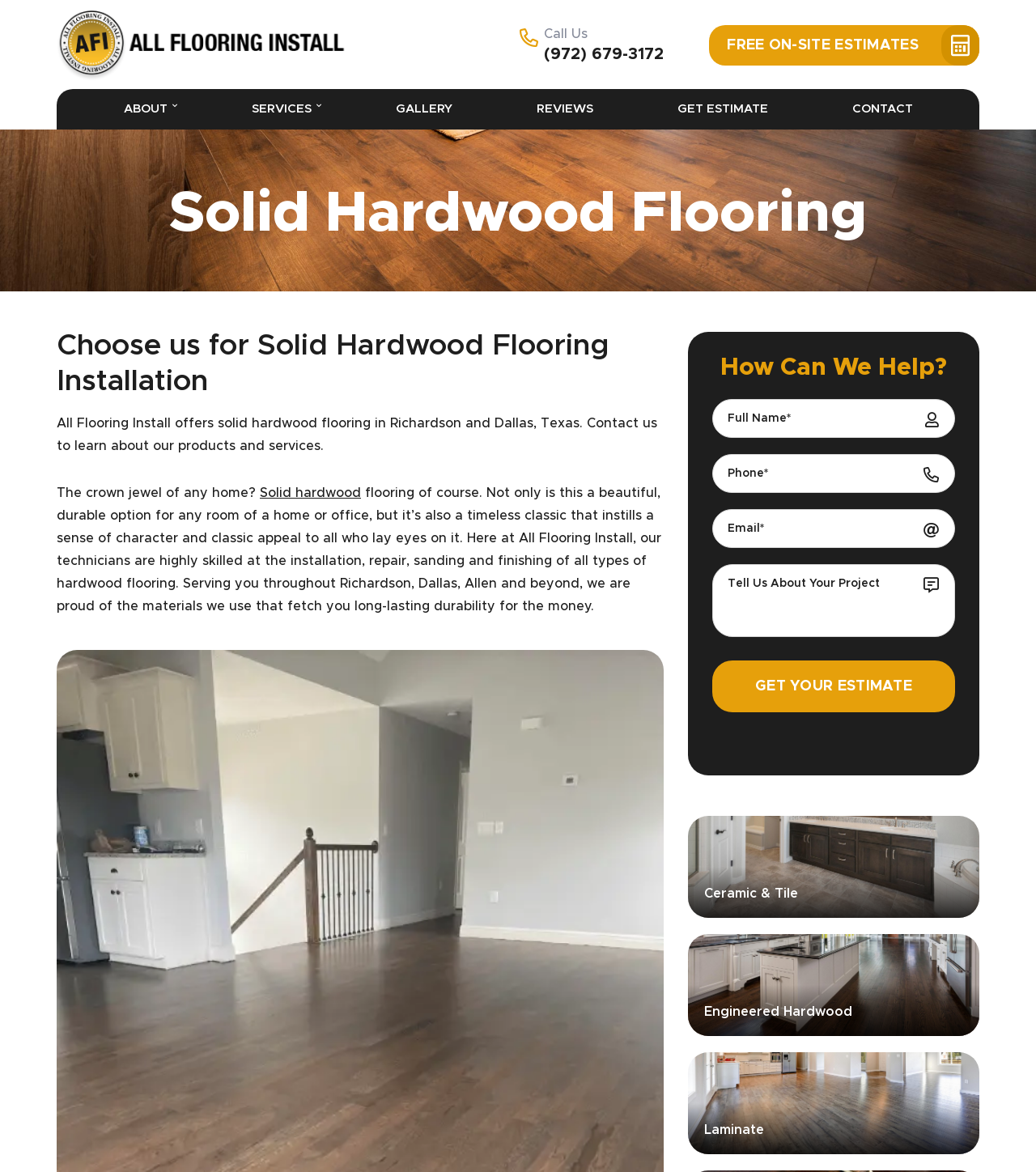For the following element description, predict the bounding box coordinates in the format (top-left x, top-left y, bottom-right x, bottom-right y). All values should be floating point numbers between 0 and 1. Description: English

None